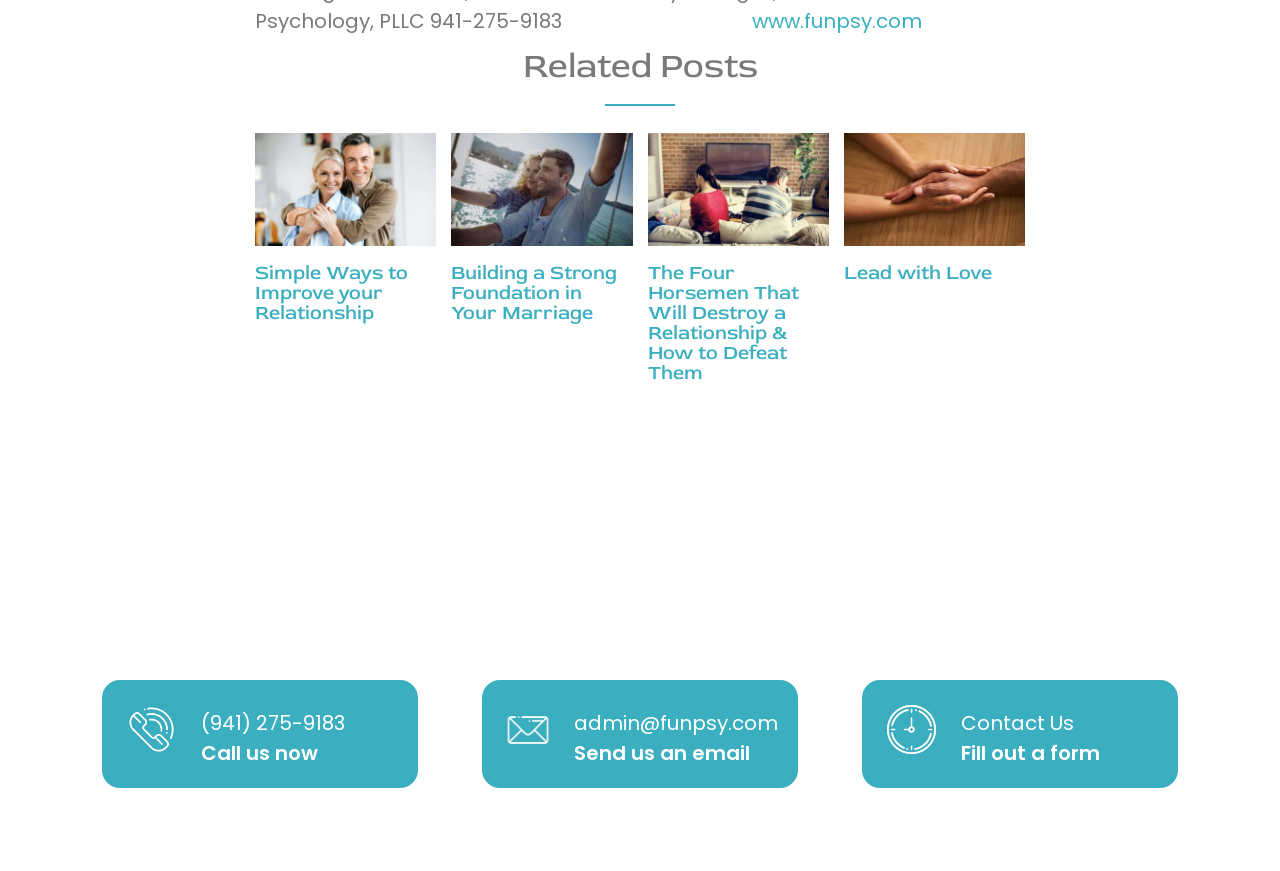Point out the bounding box coordinates of the section to click in order to follow this instruction: "Click the link to contact us".

[0.751, 0.814, 0.839, 0.846]